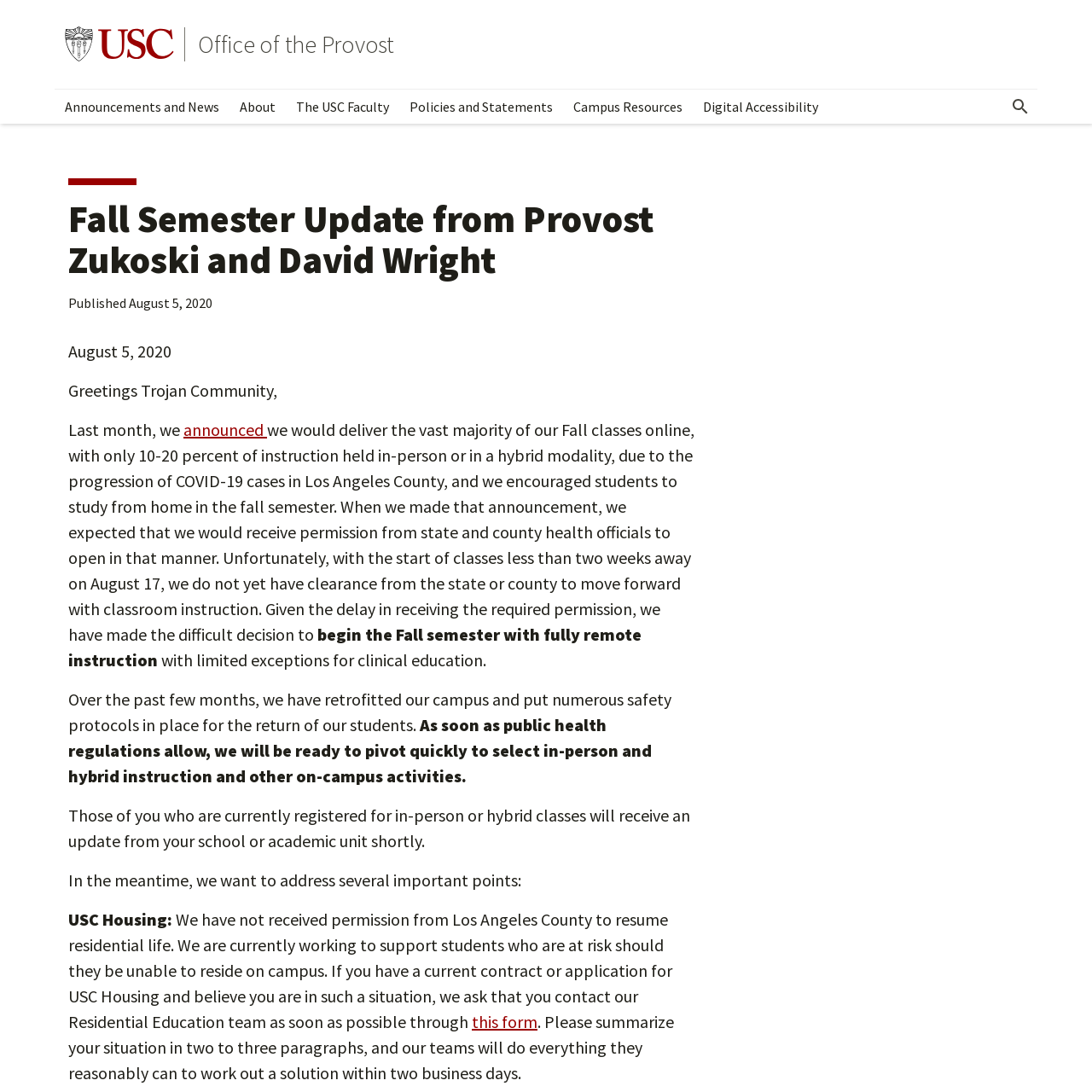Answer the following query concisely with a single word or phrase:
What is the reason for the difficult decision made by the university?

COVID-19 cases in Los Angeles County